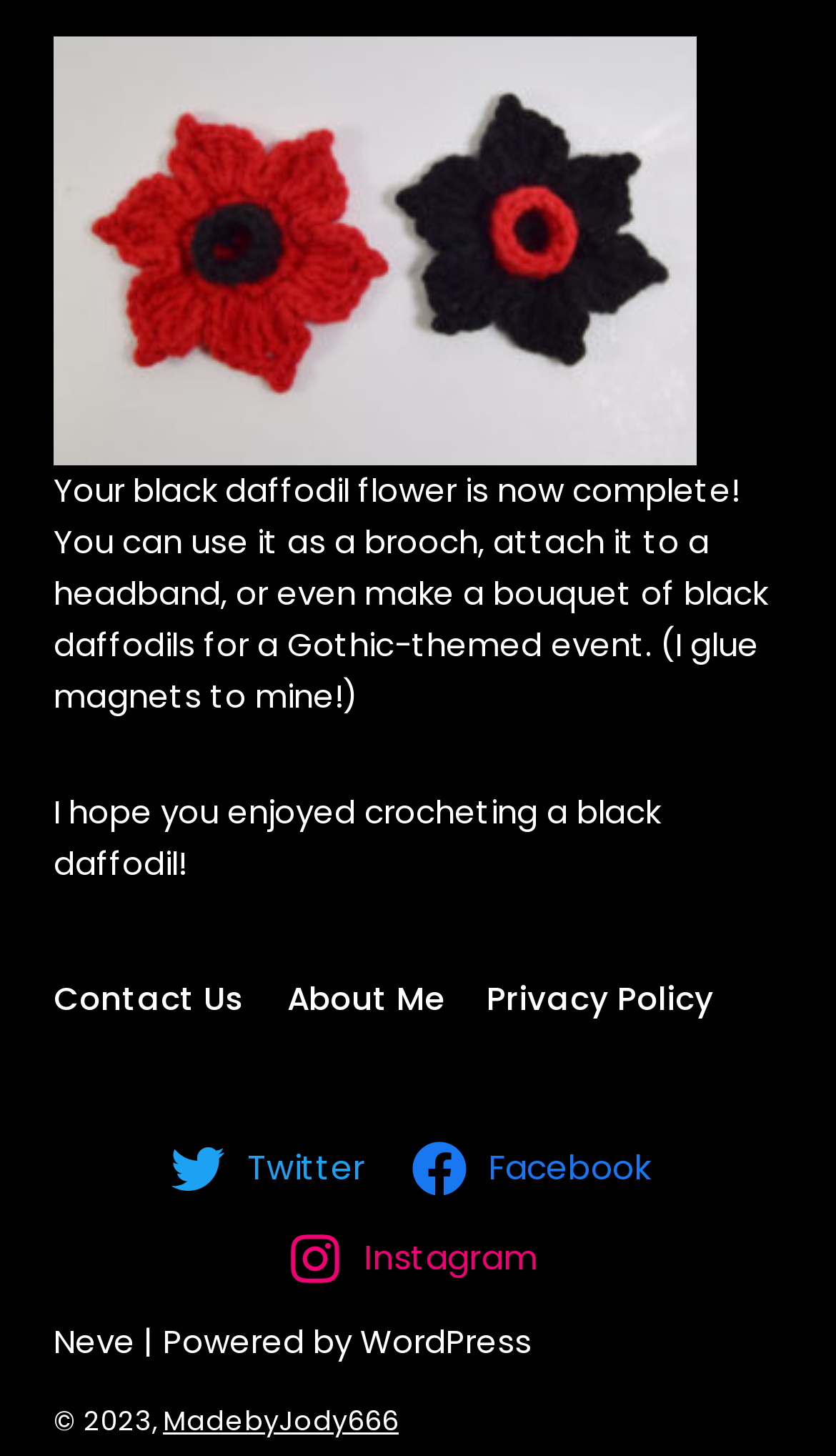Find the bounding box of the web element that fits this description: "Privacy Policy".

[0.582, 0.668, 0.854, 0.705]